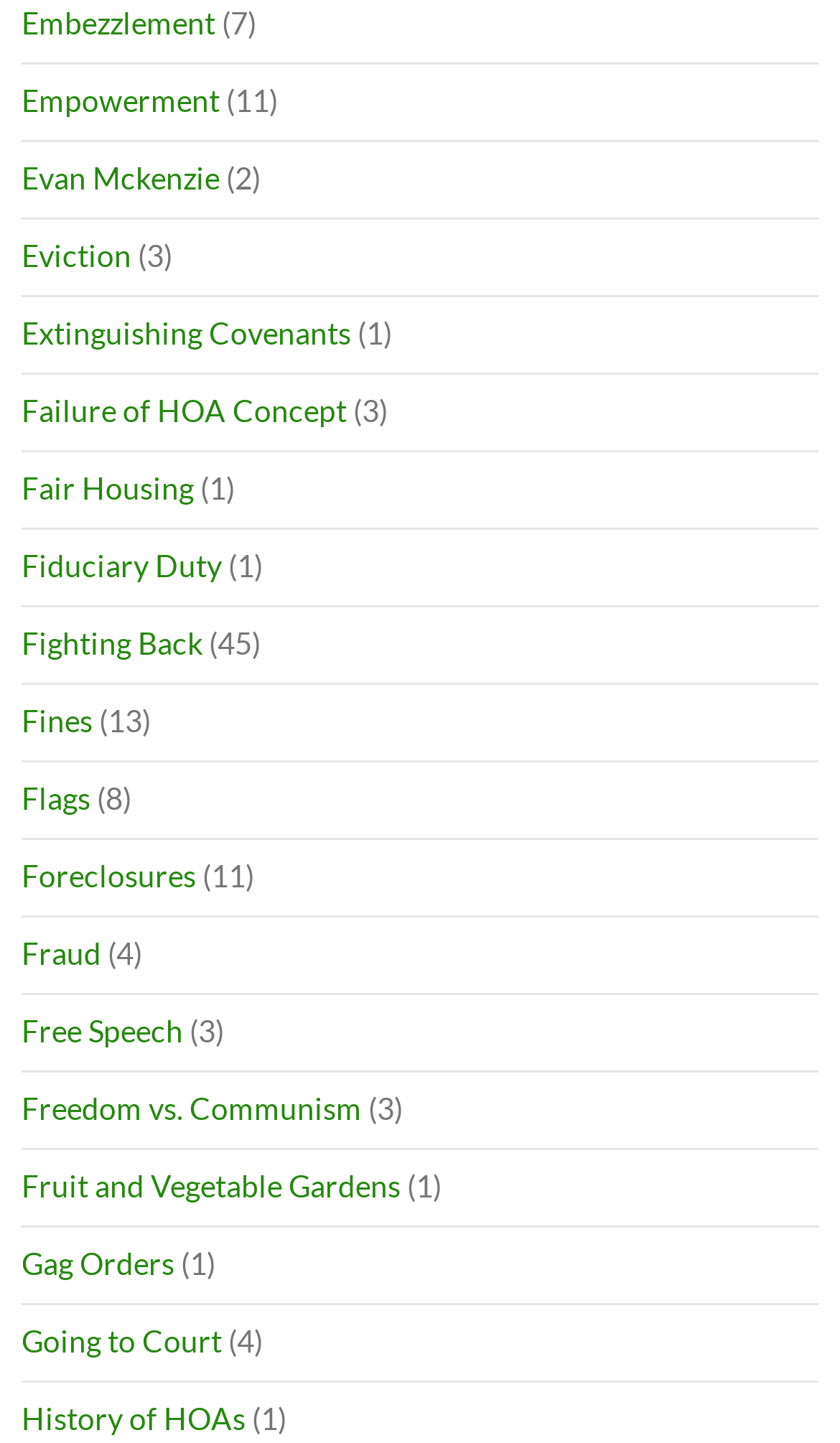Find the coordinates for the bounding box of the element with this description: "Fighting Back".

[0.026, 0.432, 0.241, 0.458]